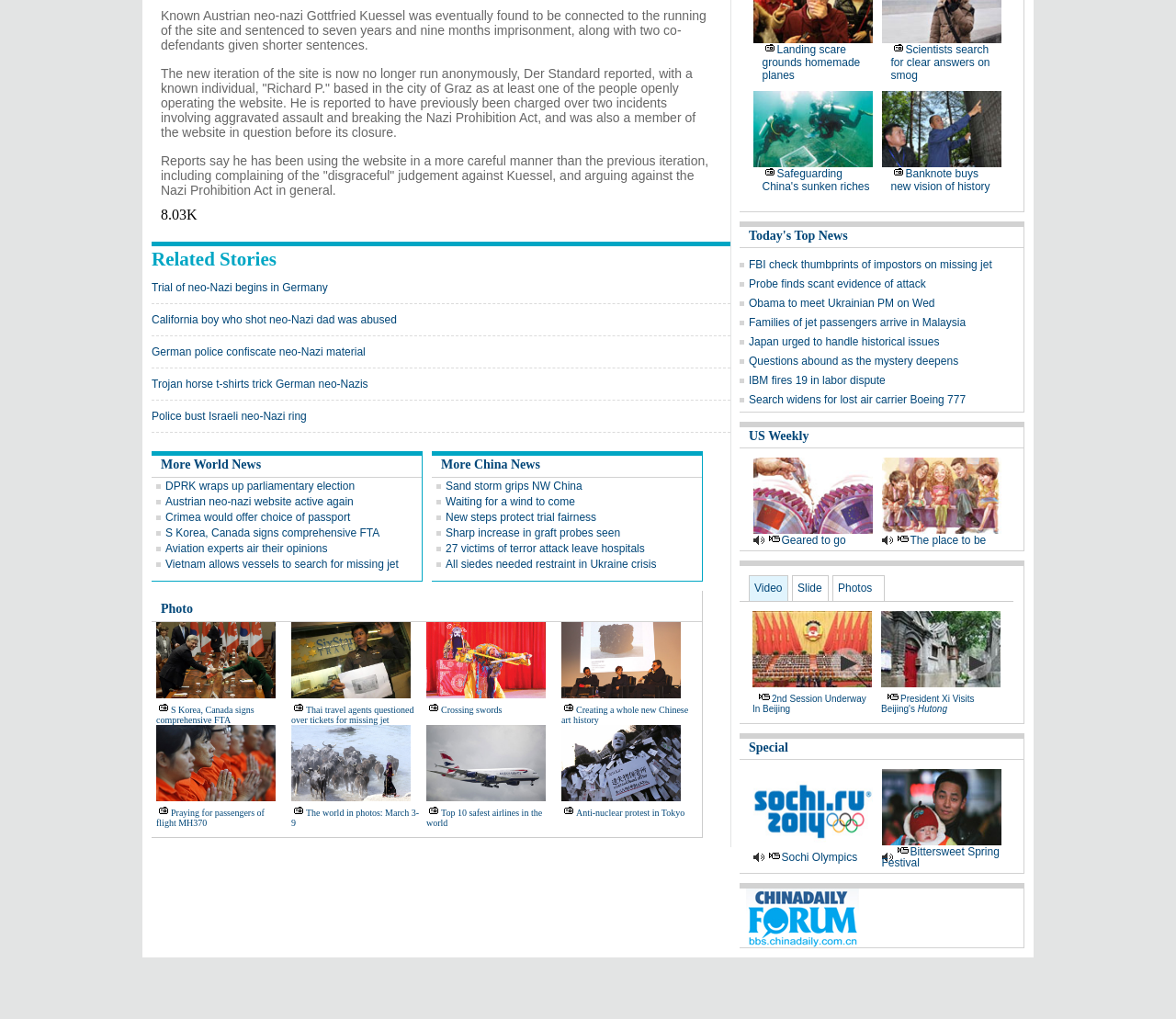Please find the bounding box coordinates of the element that needs to be clicked to perform the following instruction: "Explore 'S Korea, Canada signs comprehensive FTA'". The bounding box coordinates should be four float numbers between 0 and 1, represented as [left, top, right, bottom].

[0.141, 0.471, 0.302, 0.483]